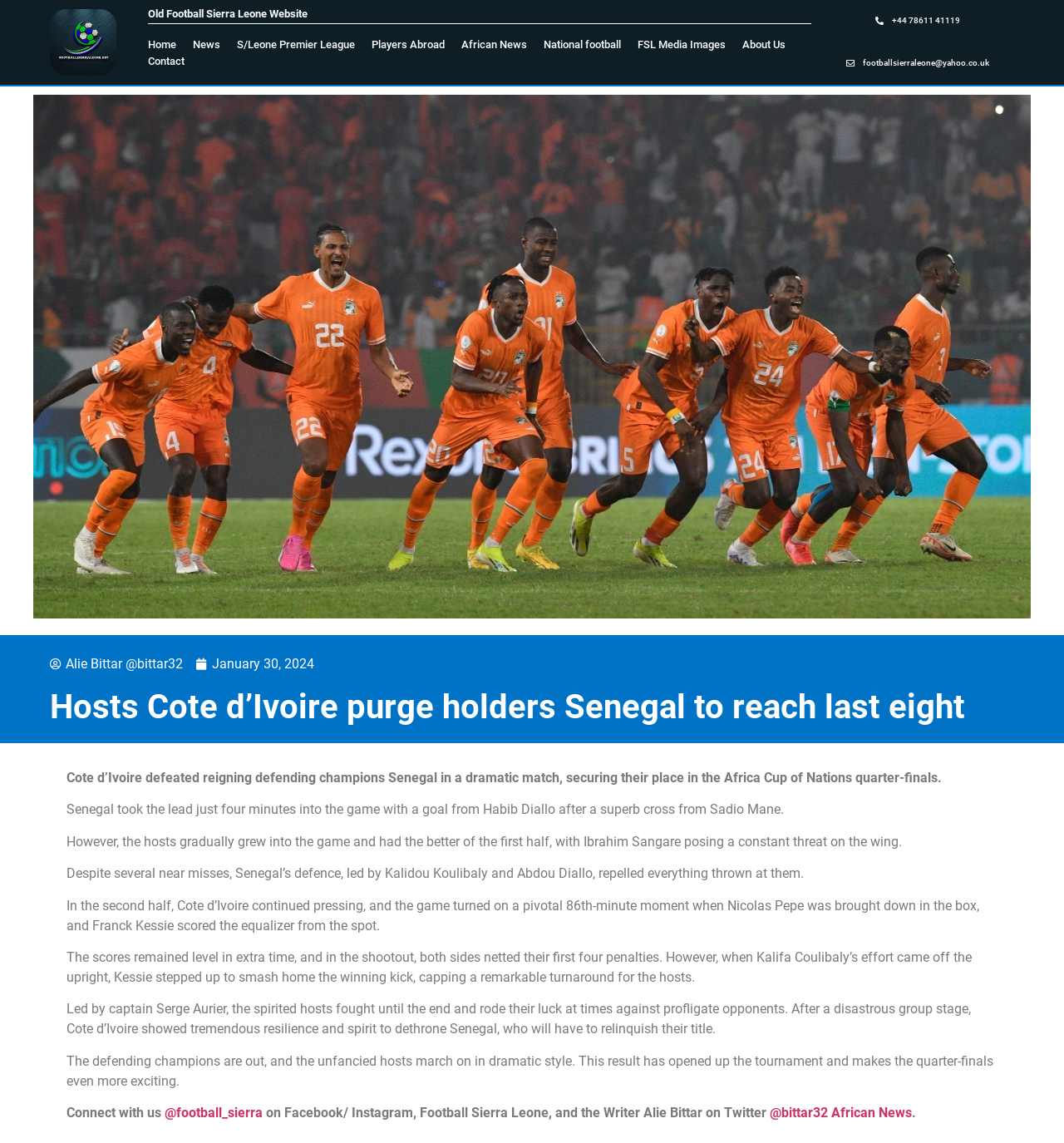What is the date of the article?
Examine the screenshot and reply with a single word or phrase.

January 30, 2024